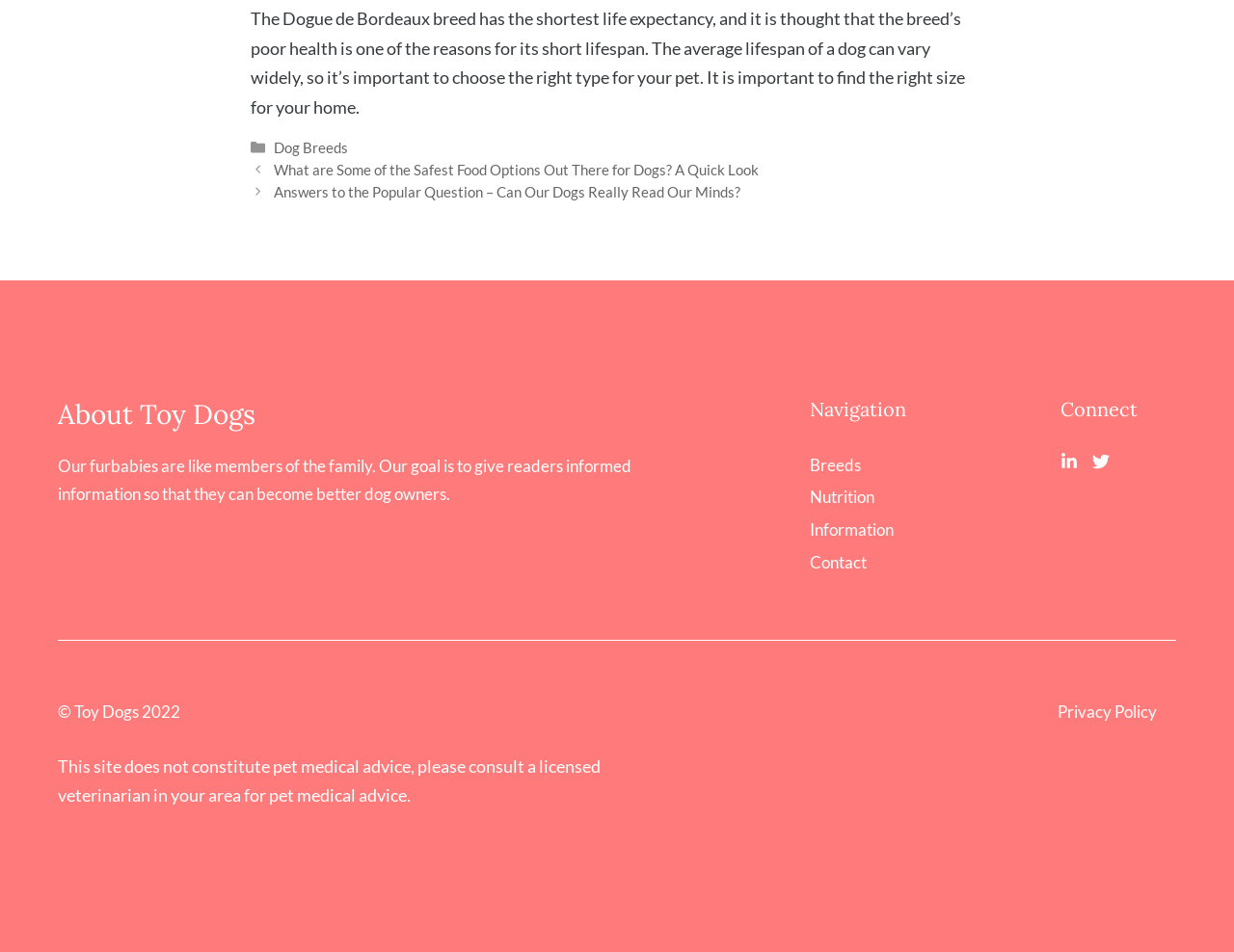Locate the bounding box coordinates of the area that needs to be clicked to fulfill the following instruction: "Explore breeds". The coordinates should be in the format of four float numbers between 0 and 1, namely [left, top, right, bottom].

[0.656, 0.474, 0.698, 0.504]